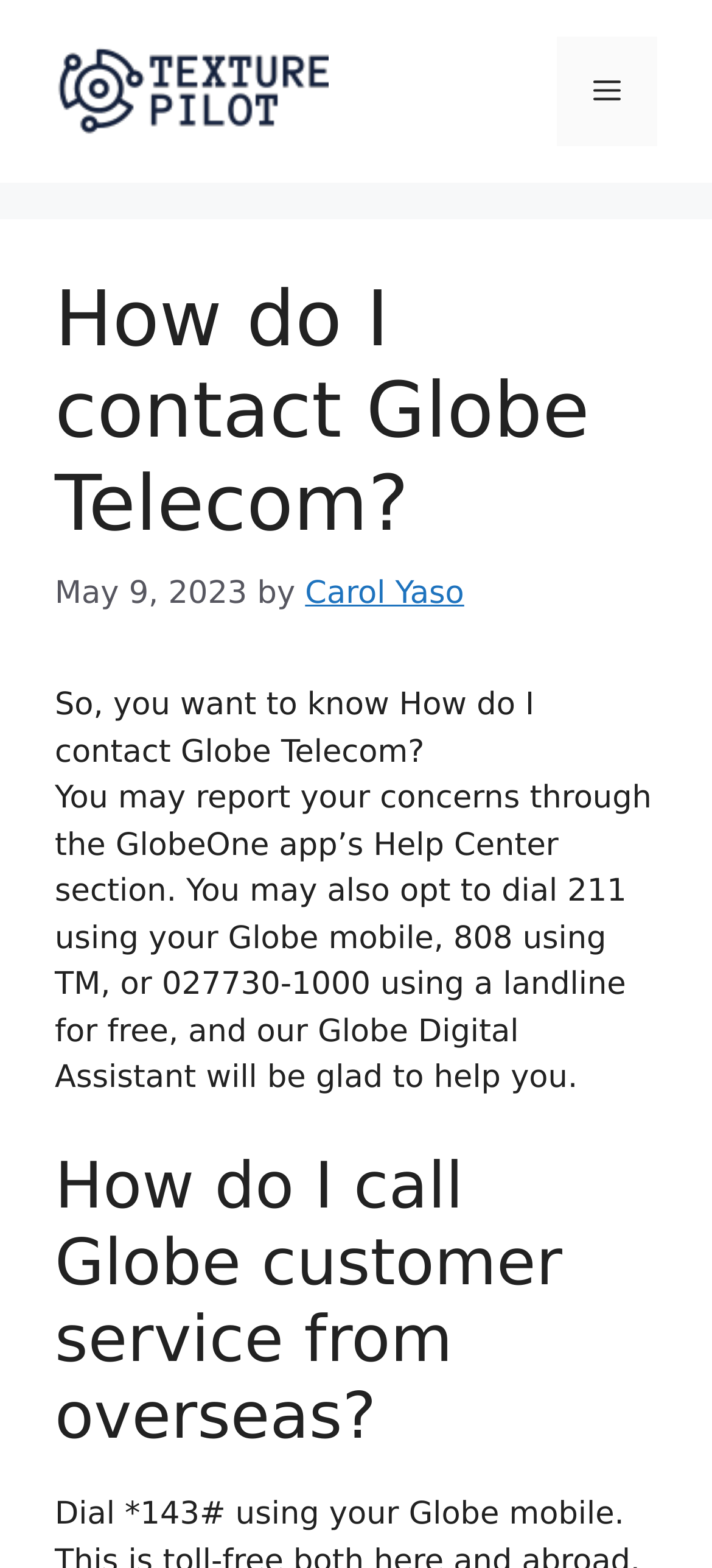Provide the bounding box coordinates of the UI element this sentence describes: "Menu".

[0.782, 0.023, 0.923, 0.093]